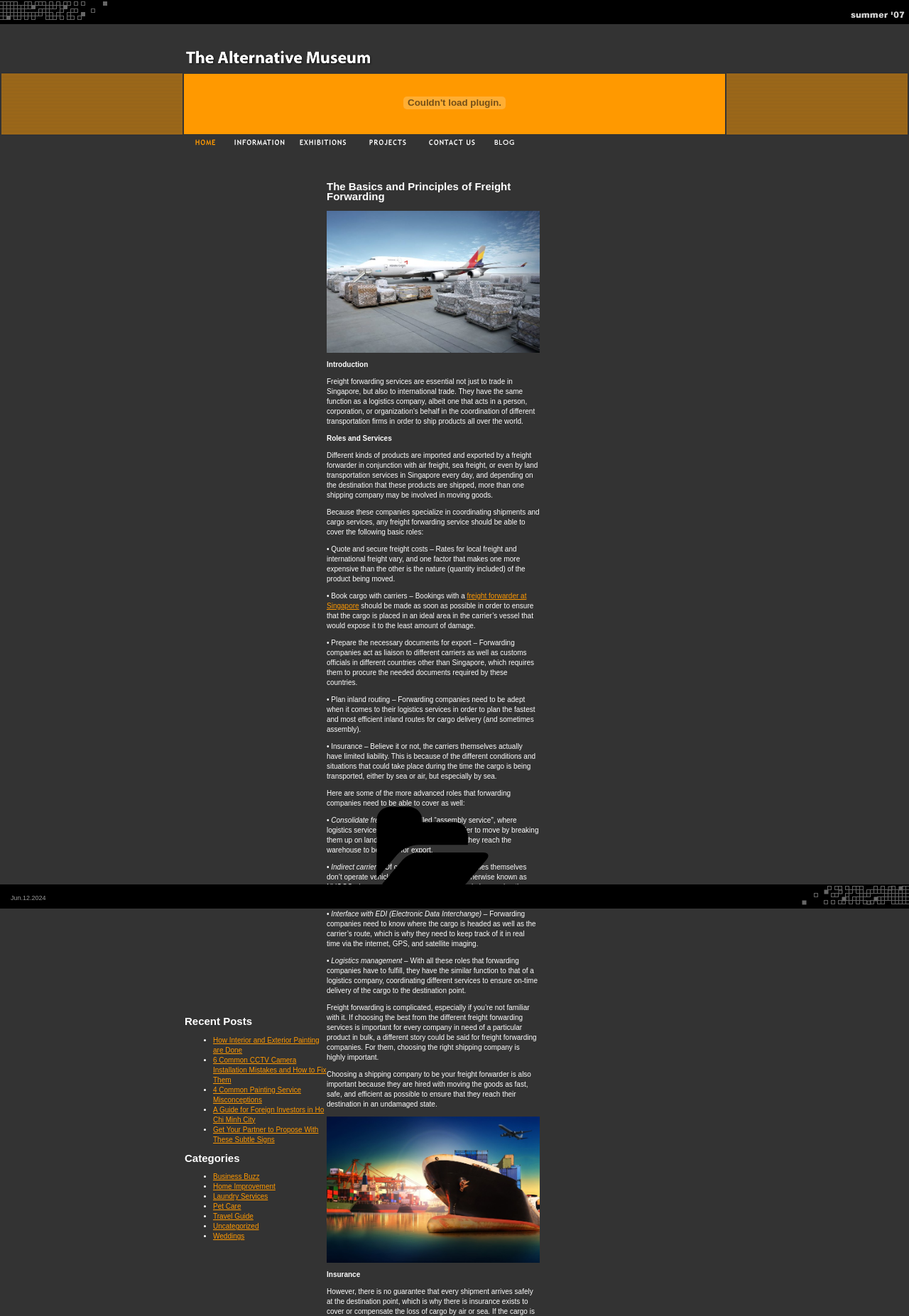What is the purpose of the images in the top layout table?
Please use the visual content to give a single word or phrase answer.

Decoration